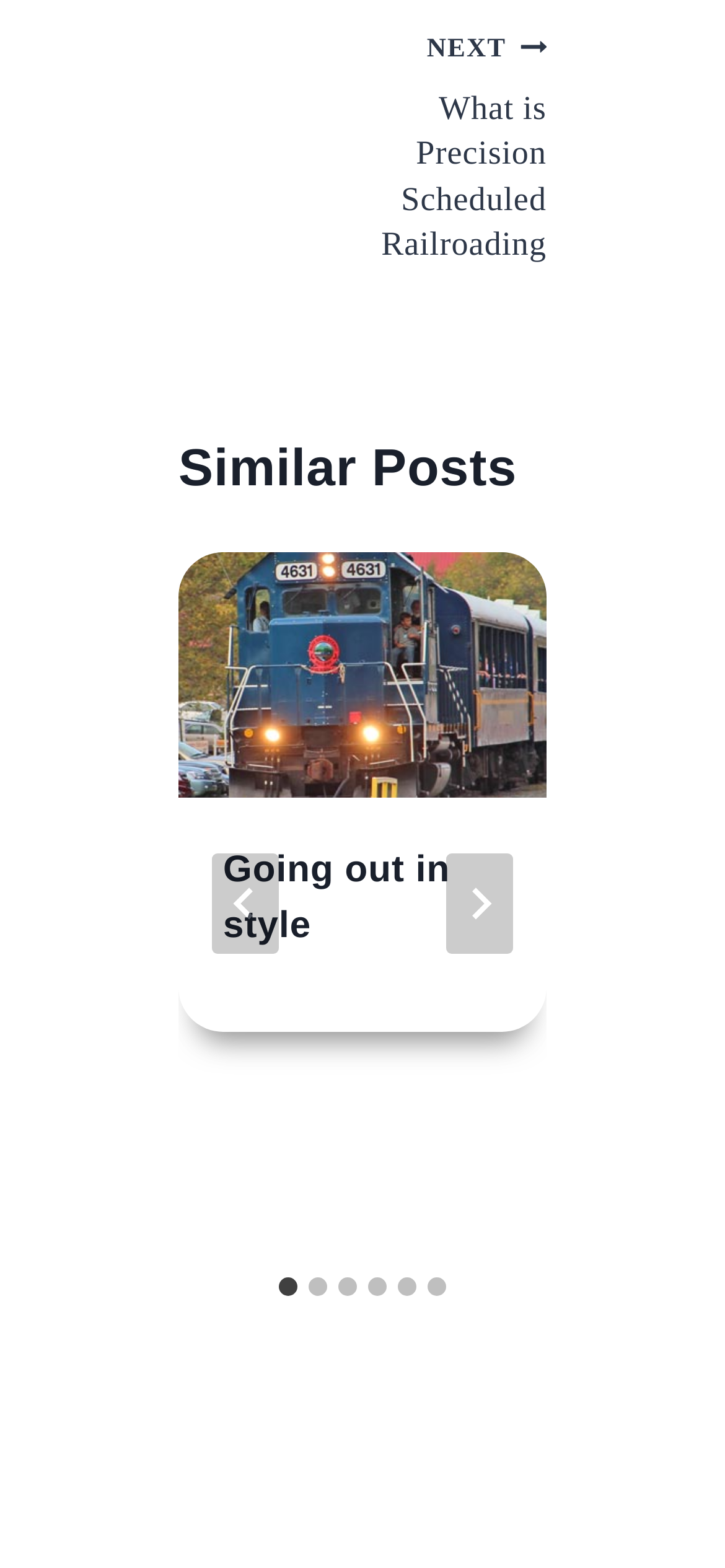Please identify the bounding box coordinates of the clickable area that will allow you to execute the instruction: "Click on EXPERTISE".

None